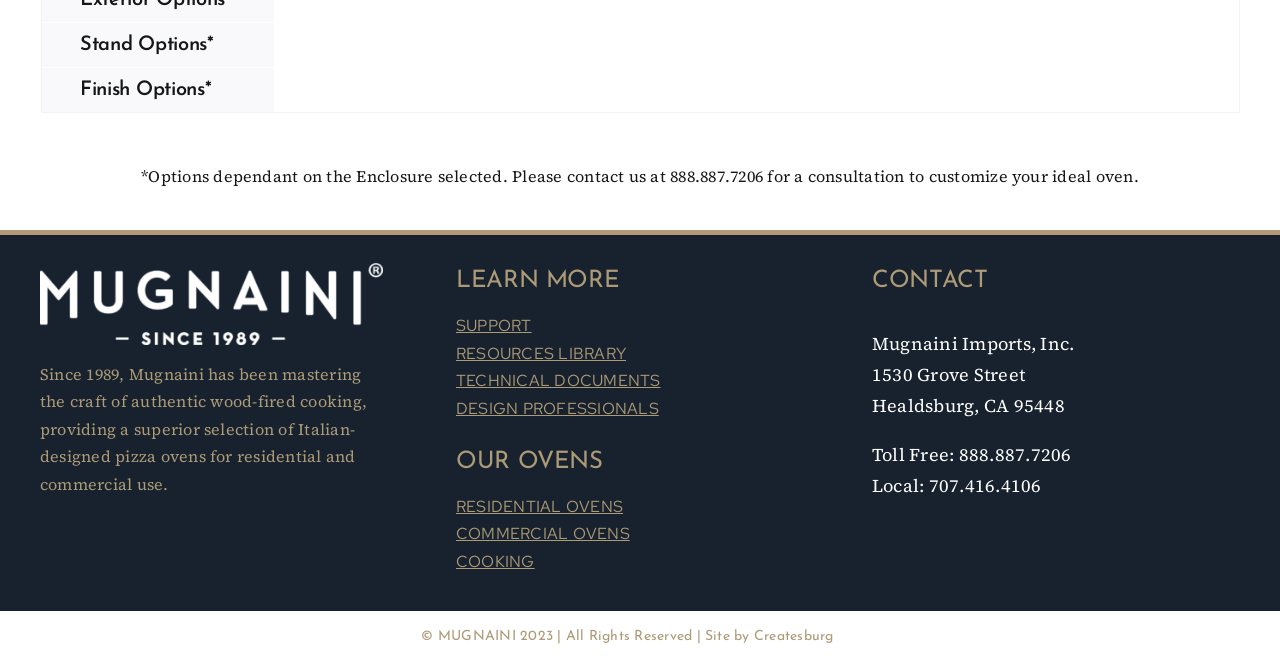Can you provide the bounding box coordinates for the element that should be clicked to implement the instruction: "go to 'SUPPORT'"?

[0.356, 0.474, 0.415, 0.506]